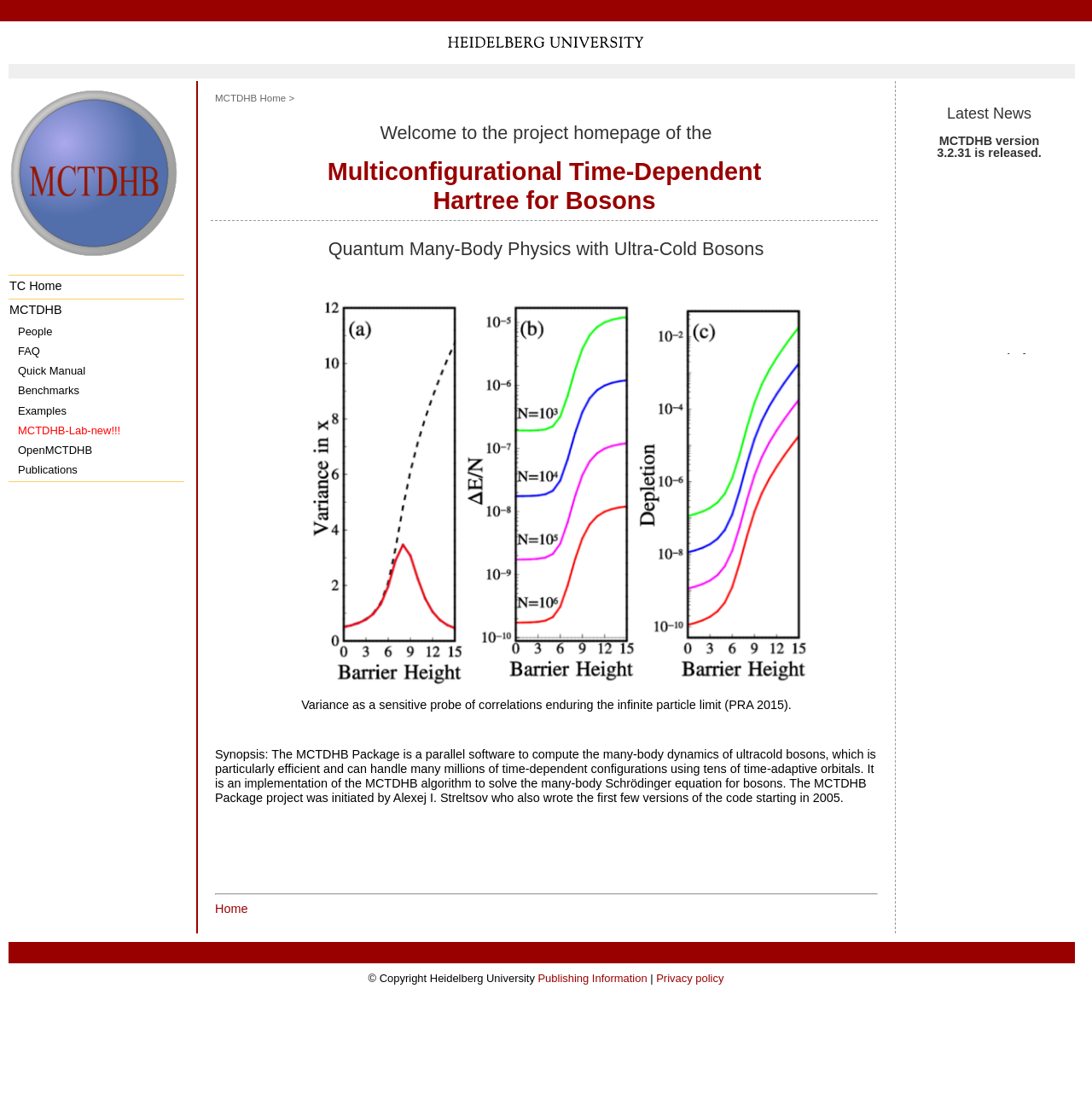What is the version of MCTDHB released?
From the details in the image, answer the question comprehensively.

I found the answer by reading the heading 'MCTDHB version 3.2.31 is released.' which is one of the latest news on the webpage.